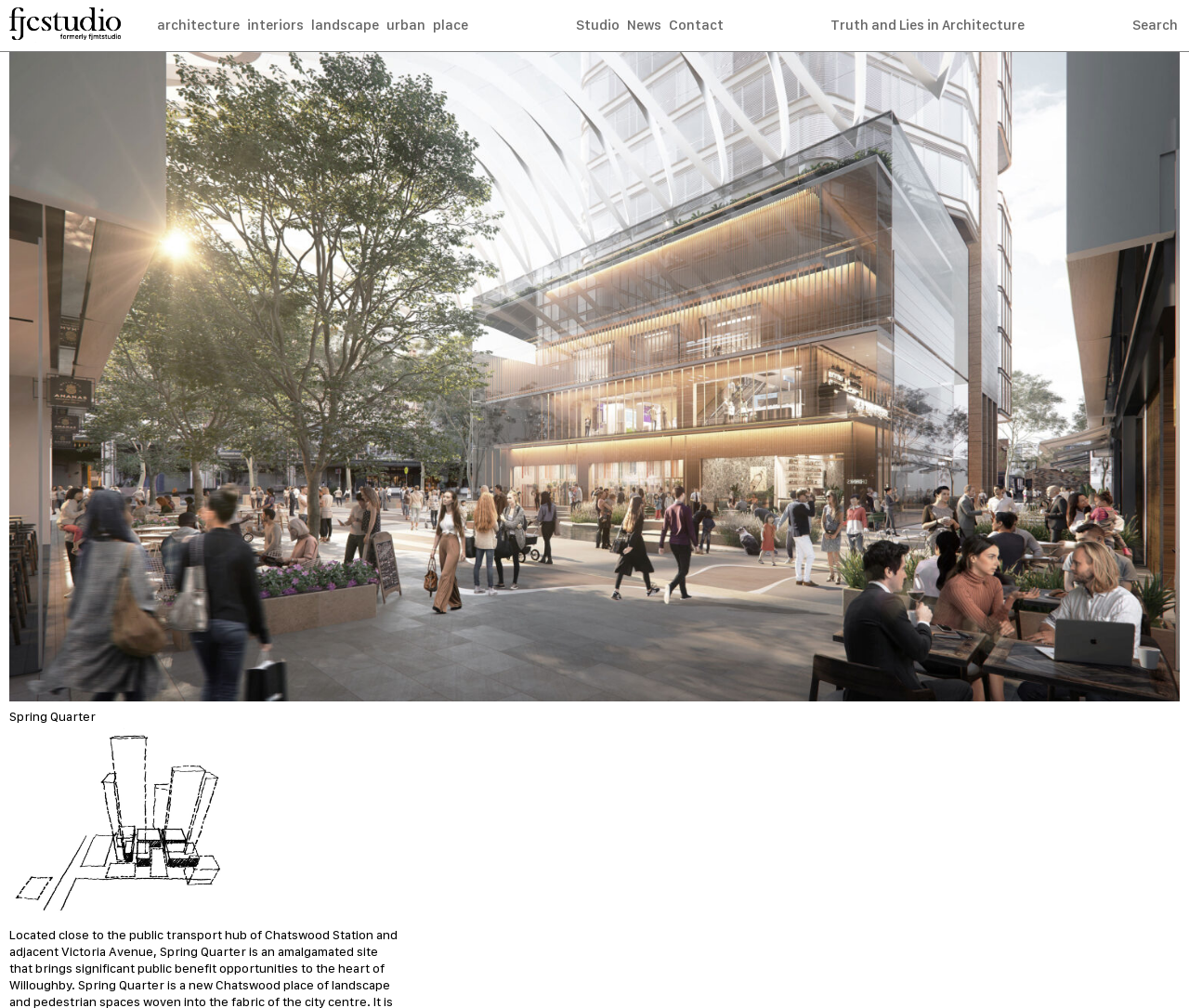Please answer the following question using a single word or phrase: 
What is the name of the project or development?

Spring Quarter